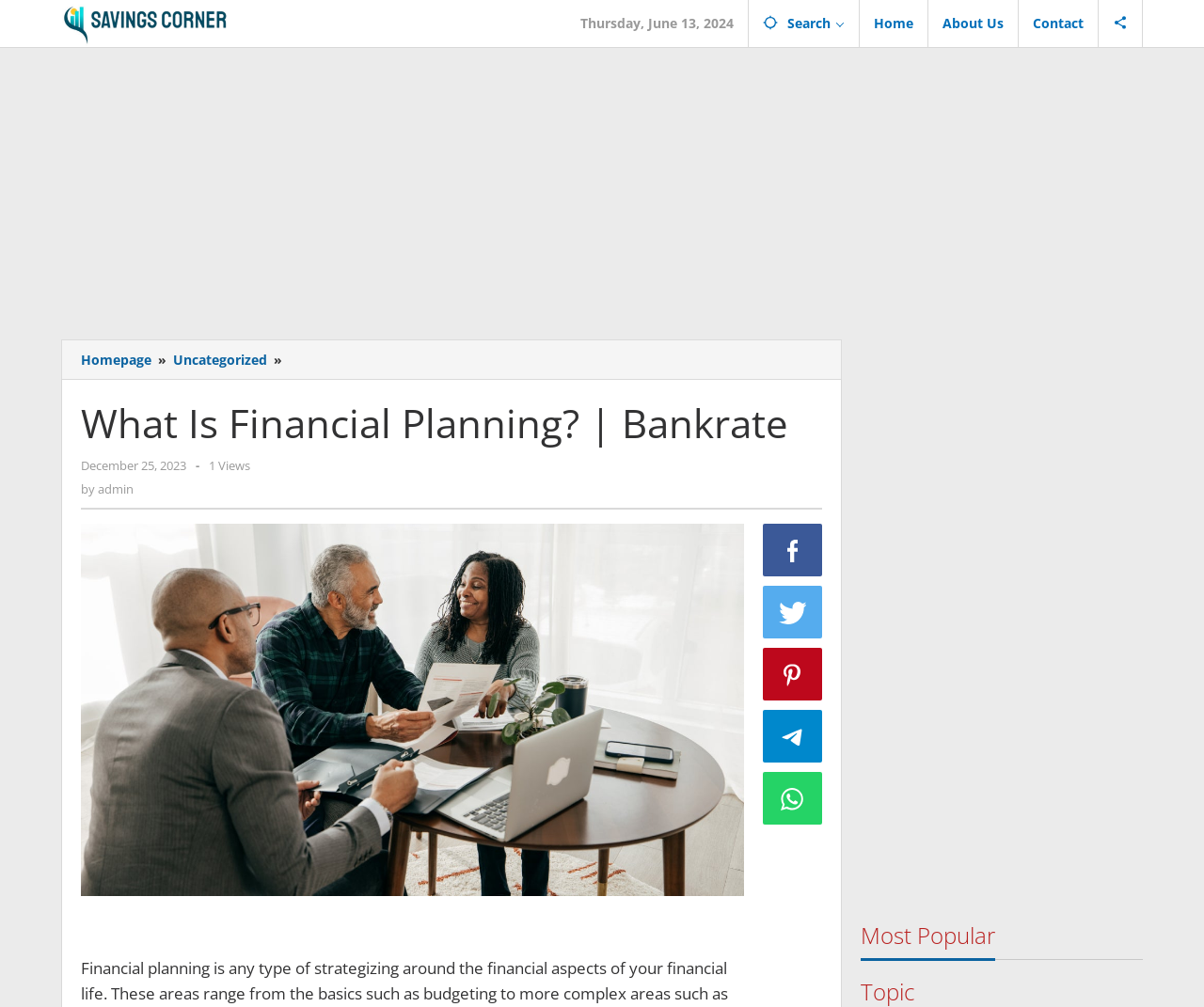Provide a brief response in the form of a single word or phrase:
What is the date of the article?

December 25, 2023